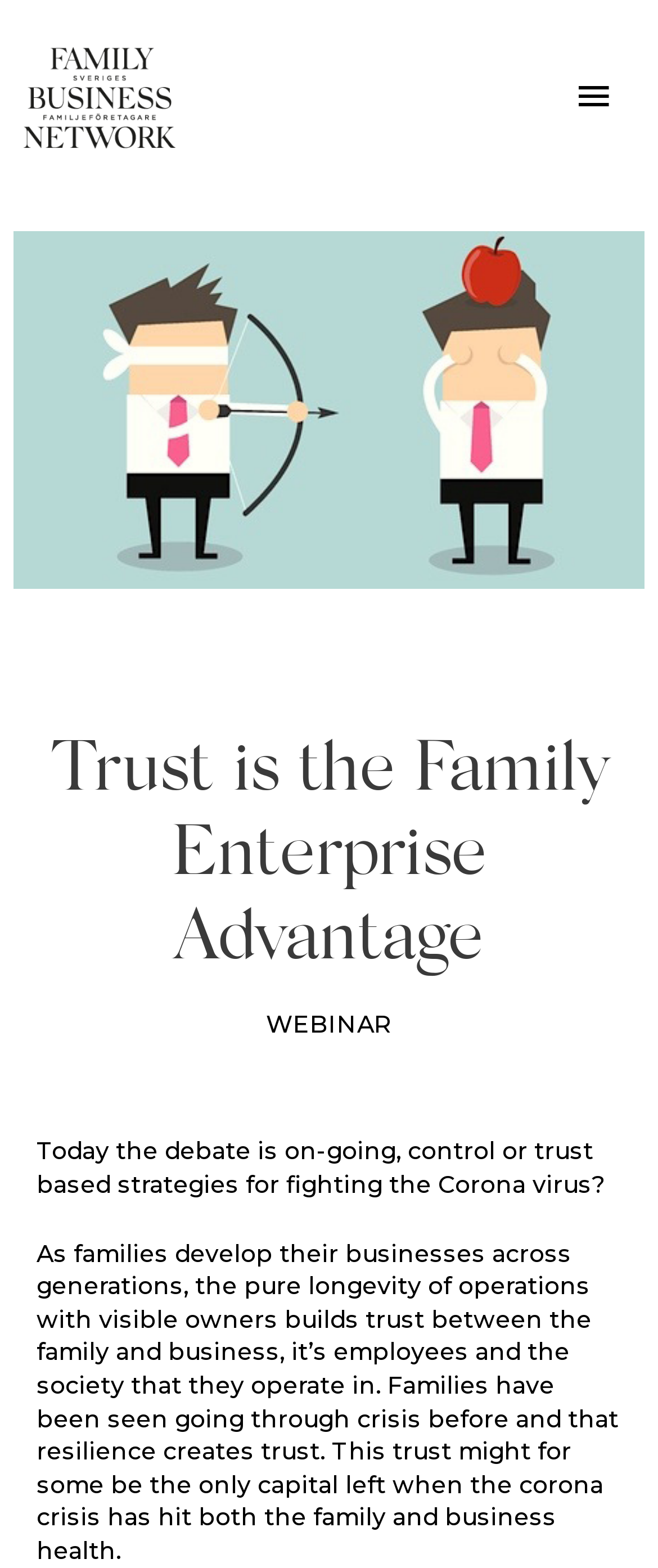Give an in-depth explanation of the webpage layout and content.

The webpage is about the Family Business Network, with a focus on trust-based strategies for fighting the Corona virus. At the top left, there is a link to the Family Business Network, accompanied by an image with the same name. 

On the top right, there is a button labeled "Huvudmeny" which, when expanded, controls the primary menu. Below this button, there is a header section that spans most of the width of the page. Within this section, there is a heading that reads "Trust is the Family Enterprise Advantage". 

Further down, there are three blocks of text. The first one is a static text "WEBINAR" positioned roughly in the middle of the page. Below this, there is a paragraph that summarizes the ongoing debate about control or trust-based strategies for fighting the Corona virus. 

Finally, there is a longer paragraph that discusses how family businesses build trust with their employees and society through their longevity and resilience, particularly during crises like the Corona virus pandemic. This paragraph is positioned at the bottom of the page.